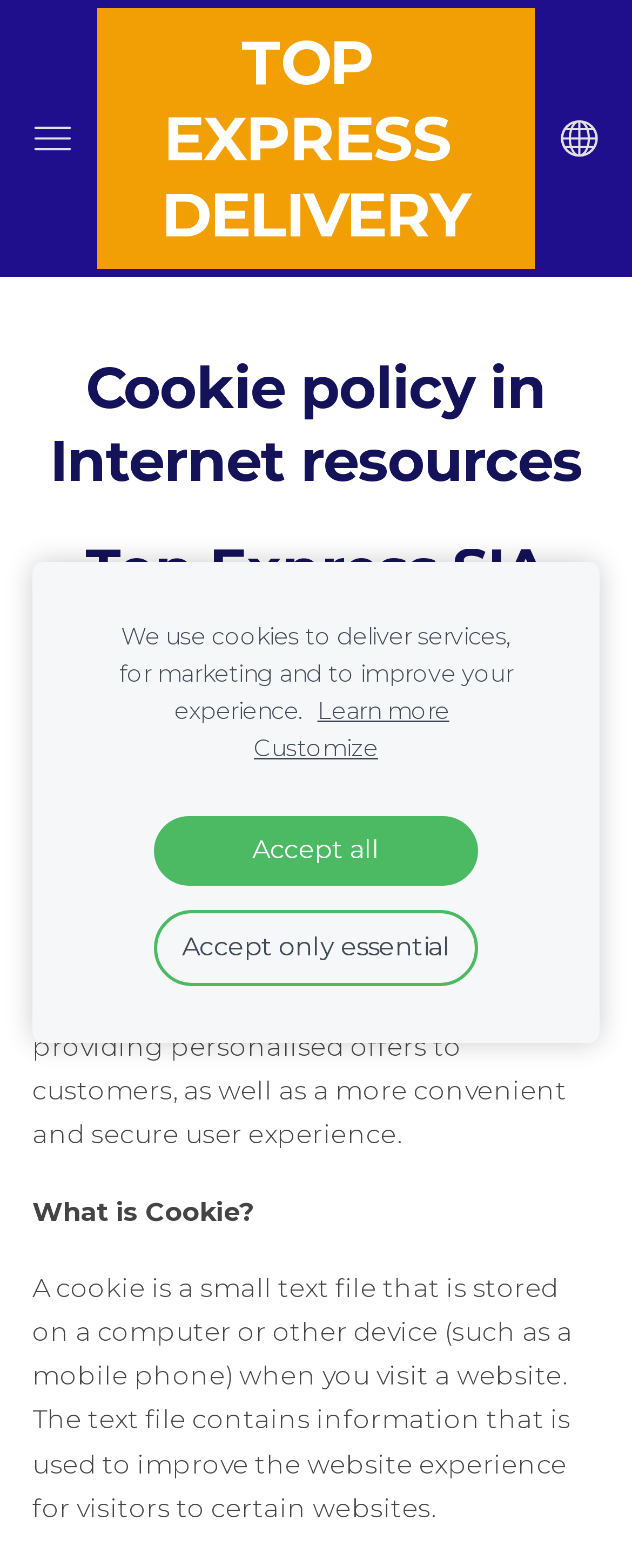What is the company name mentioned on the webpage?
Based on the visual information, provide a detailed and comprehensive answer.

The company name is mentioned in the heading 'Top Express SIA' and also in the text describing the use of cookies on the websites of Top Express SIA.